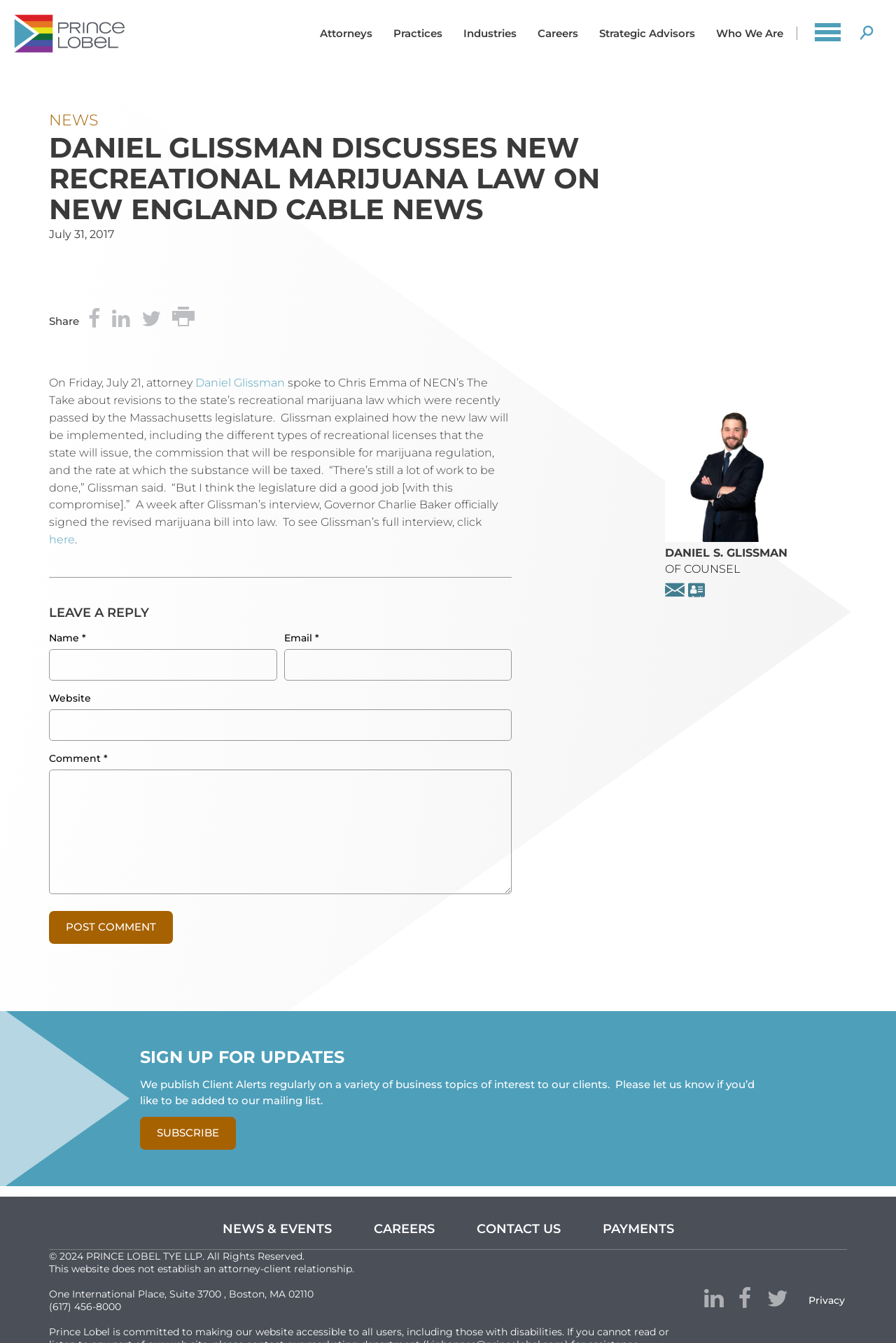Present a detailed account of what is displayed on the webpage.

This webpage is about attorney Daniel Glissman discussing new recreational marijuana law on New England Cable News. At the top, there is a navigation menu and a search button on the right side. Below that, there are six links to different sections of the website, including "Attorneys", "Practices", "Industries", "Careers", "Strategic Advisors", and "Who We Are".

The main content of the webpage is divided into two sections. On the left side, there is a news article with a heading "DANIEL GLISSMAN DISCUSSES NEW RECREATIONAL MARIJUANA LAW ON NEW ENGLAND CABLE NEWS" and a date "July 31, 2017". The article discusses Daniel Glissman's interview on New England Cable News about the revisions to the state's recreational marijuana law. There are also social media links to share the article on Facebook, LinkedIn, and Twitter, as well as a link to print the page.

Below the article, there is a section to leave a reply, with fields to enter name, email, website, and comment. There is also a "Post Comment" button.

On the right side, there is a complementary section with a heading "FEATURED ATTORNEY" and an article about Daniel S. Glissman, including his title, email, and a link to download his vcard.

Further down, there is a section to sign up for updates, with a heading "SIGN UP FOR UPDATES" and a brief description. There is also a link to subscribe.

At the bottom of the webpage, there are several links to different sections of the website, including "NEWS & EVENTS", "CAREERS", "CONTACT US", "PAYMENTS", and "PRIVACY". There is also a copyright notice and a disclaimer about the website not establishing an attorney-client relationship. The webpage also includes the address and phone number of Prince Lobel Tye LLP, as well as links to their social media profiles on LinkedIn, Facebook, and Twitter.